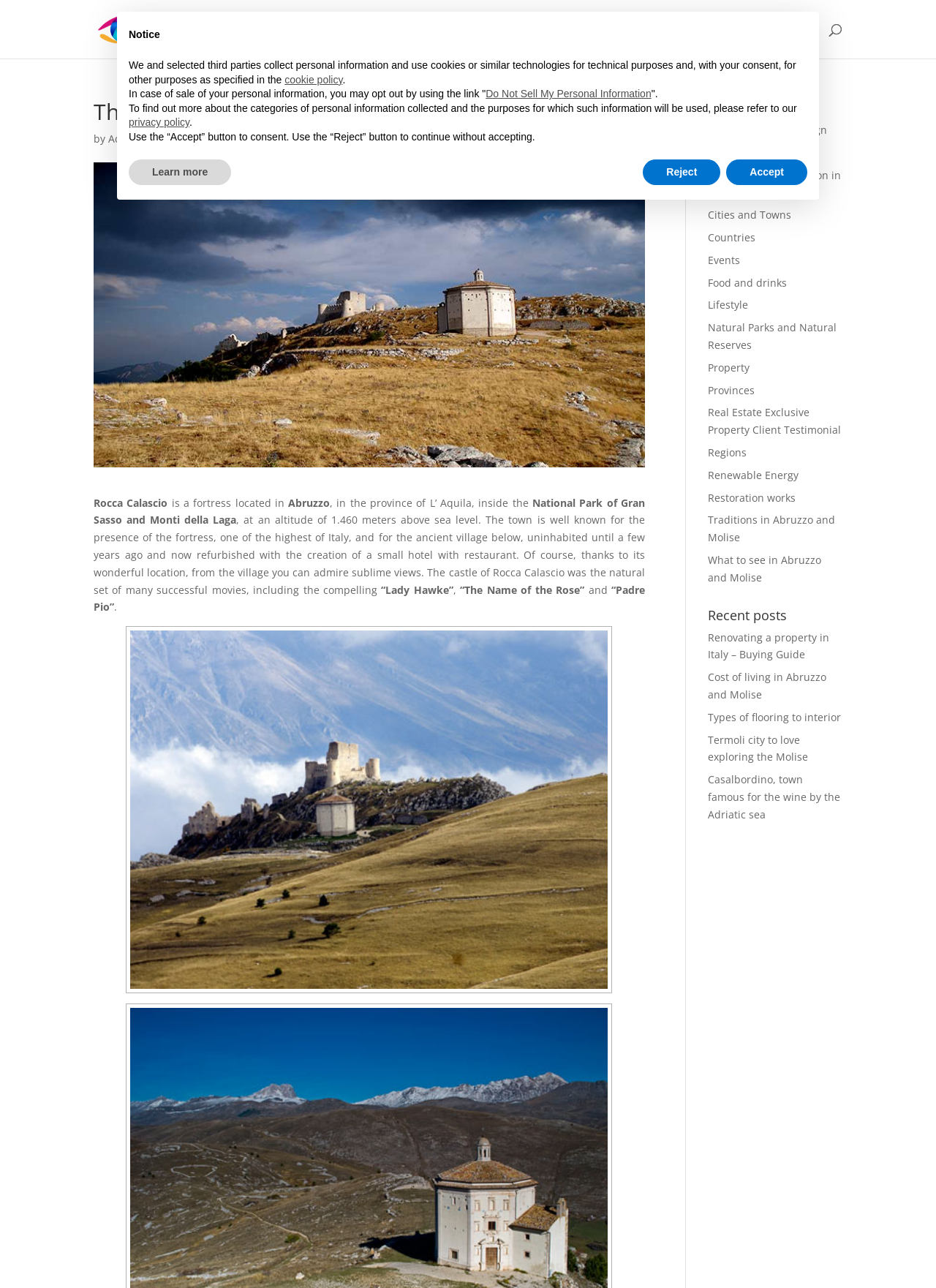Determine the coordinates of the bounding box for the clickable area needed to execute this instruction: "Search for a property".

[0.1, 0.0, 0.9, 0.001]